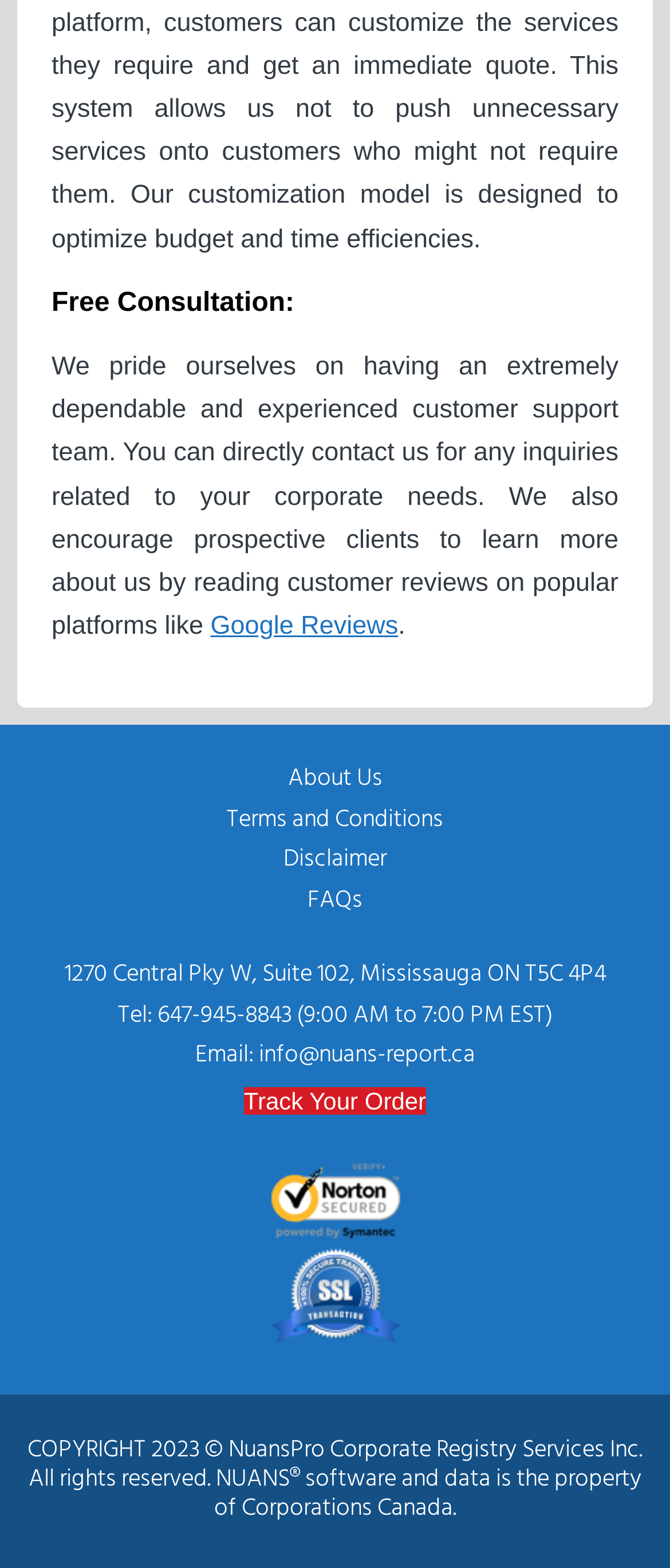Find the bounding box coordinates of the UI element according to this description: "Google Reviews".

[0.314, 0.39, 0.594, 0.409]